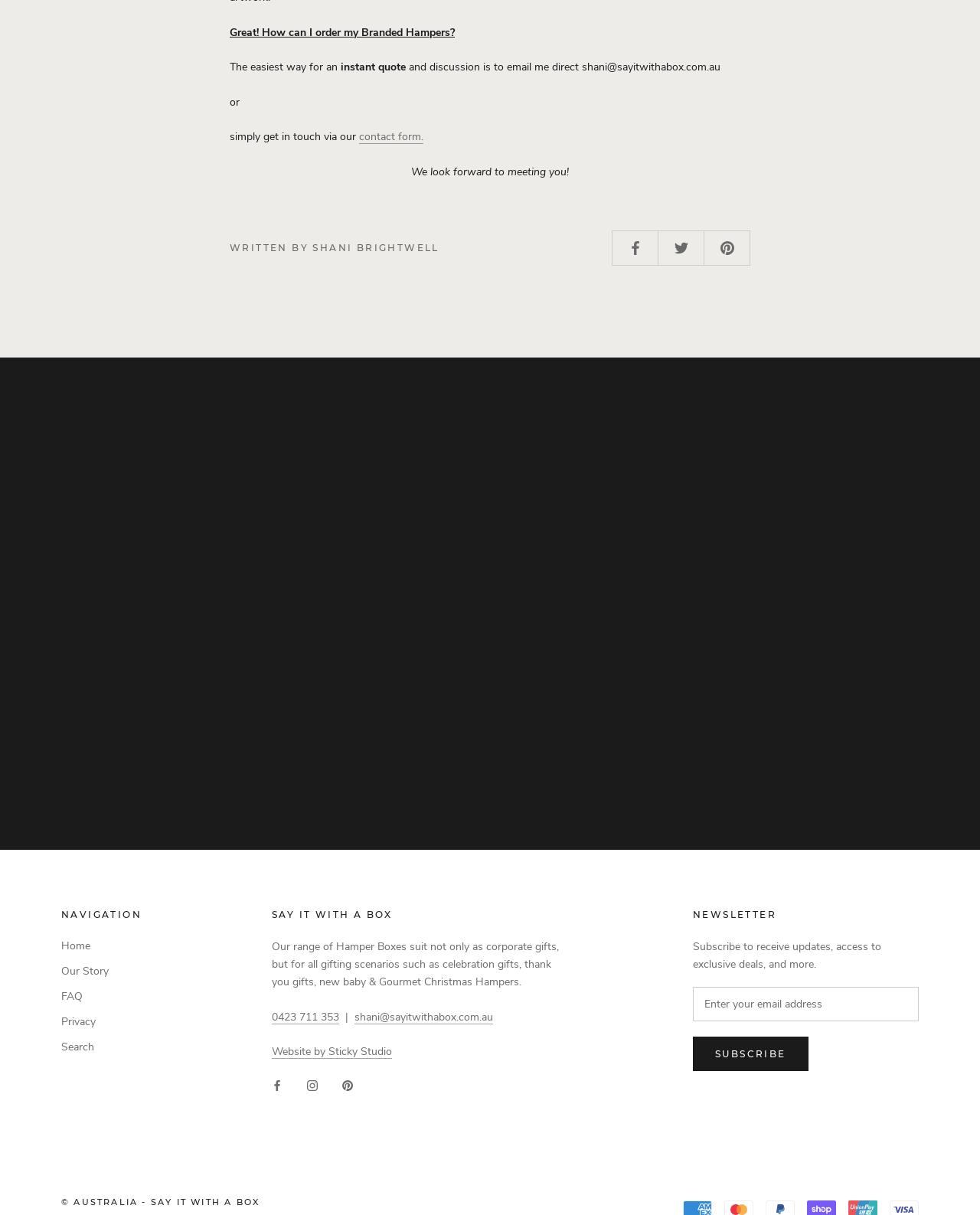Analyze the image and answer the question with as much detail as possible: 
What is the easiest way to get an instant quote?

The easiest way to get an instant quote is to email Shani directly, as mentioned in the text 'The easiest way for an instant quote and discussion is to email me direct shani@sayitwithabox.com.au'.